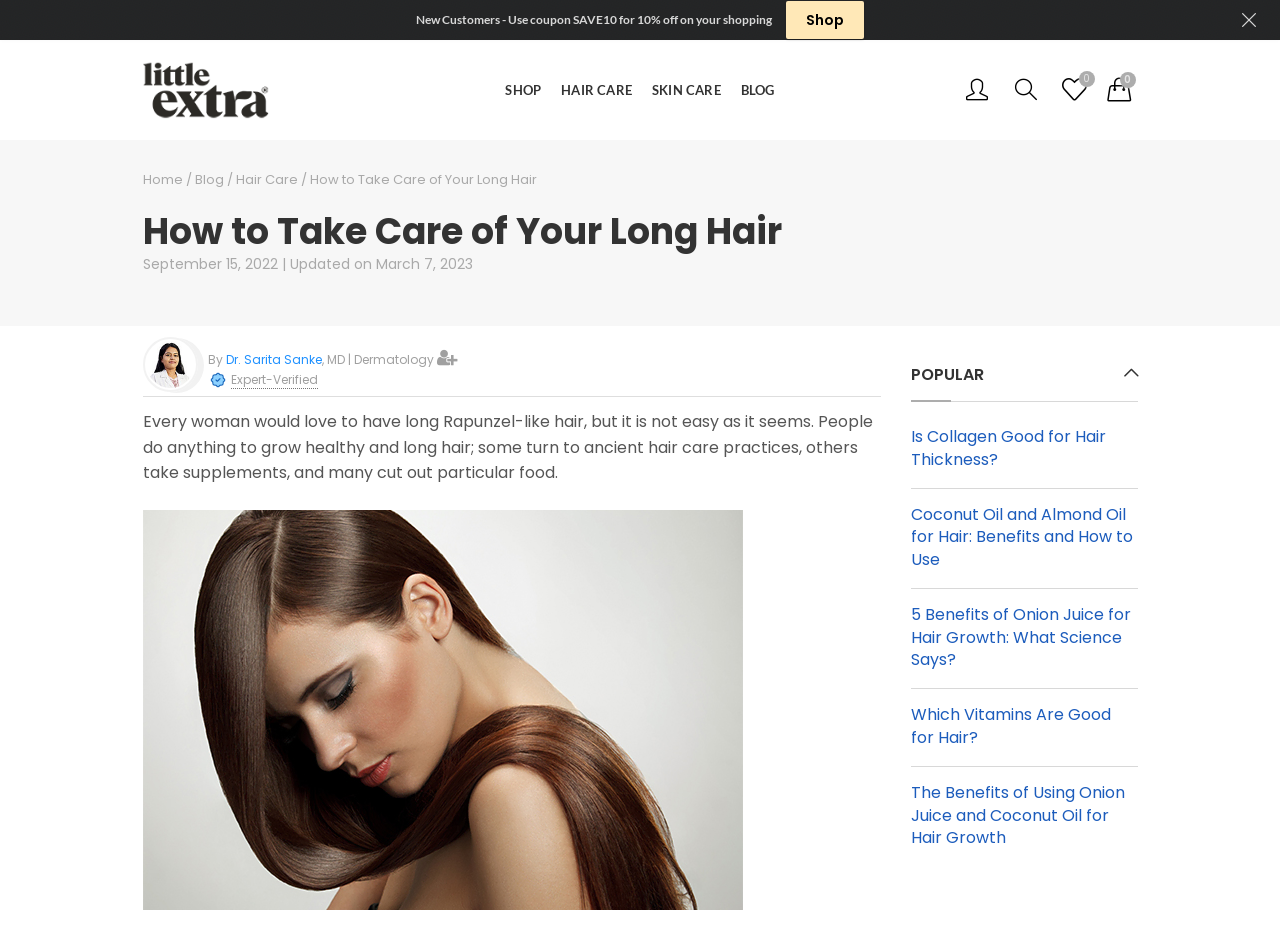Please provide the bounding box coordinates for the element that needs to be clicked to perform the instruction: "Learn about the benefits of onion juice for hair growth". The coordinates must consist of four float numbers between 0 and 1, formatted as [left, top, right, bottom].

[0.712, 0.647, 0.884, 0.72]